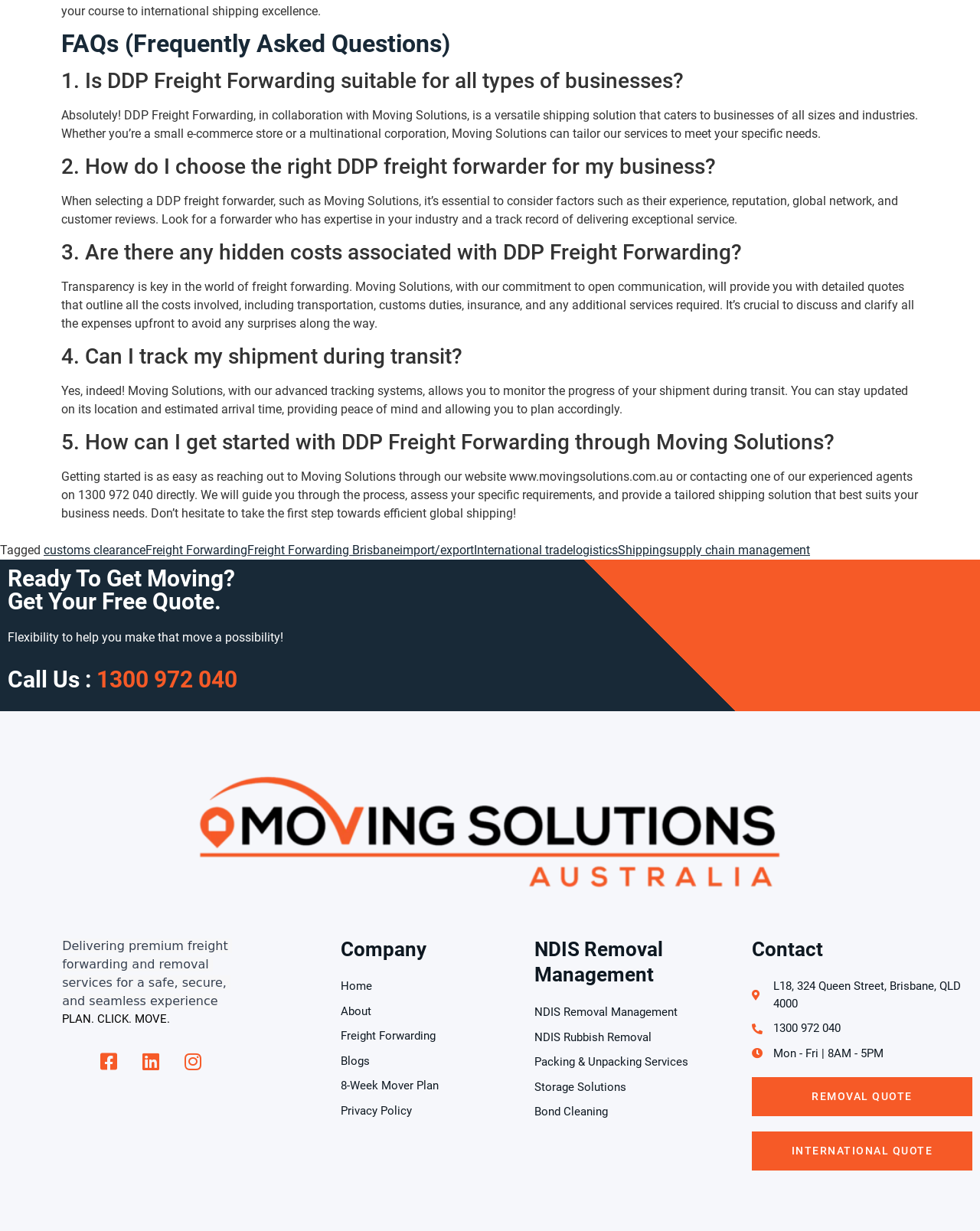Determine the bounding box coordinates for the region that must be clicked to execute the following instruction: "Learn about NDIS Removal Management".

[0.545, 0.815, 0.752, 0.829]